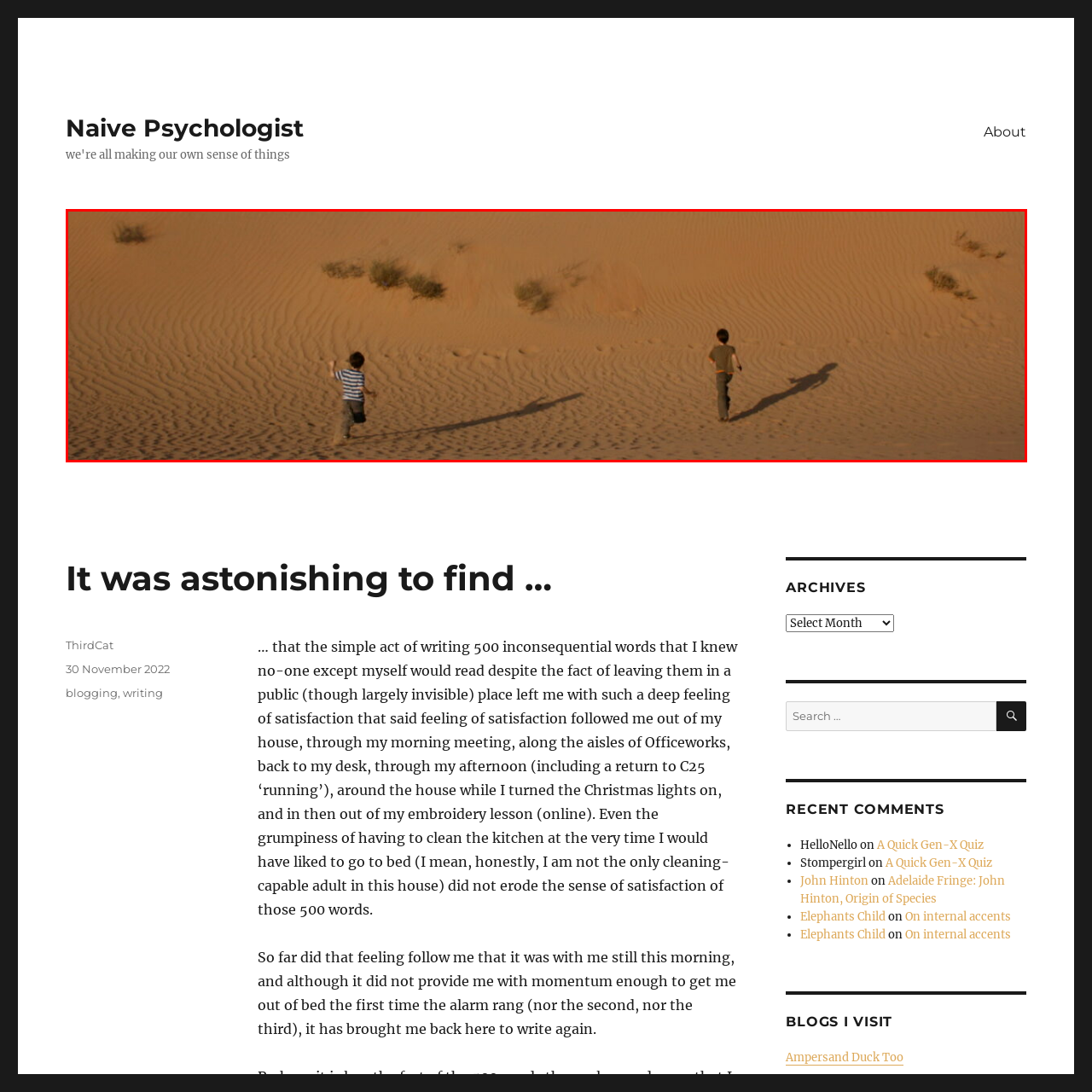Check the image highlighted by the red rectangle and provide a single word or phrase for the question:
What time of day is depicted in the image?

Late afternoon